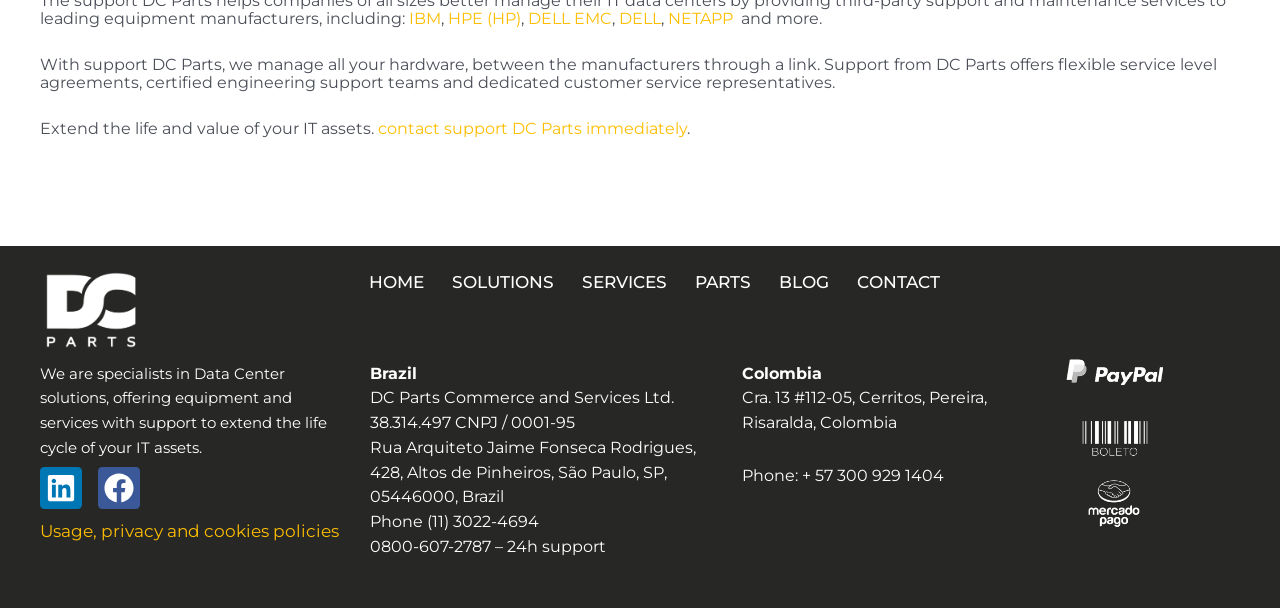Could you locate the bounding box coordinates for the section that should be clicked to accomplish this task: "View LinkedIn page".

[0.031, 0.768, 0.064, 0.837]